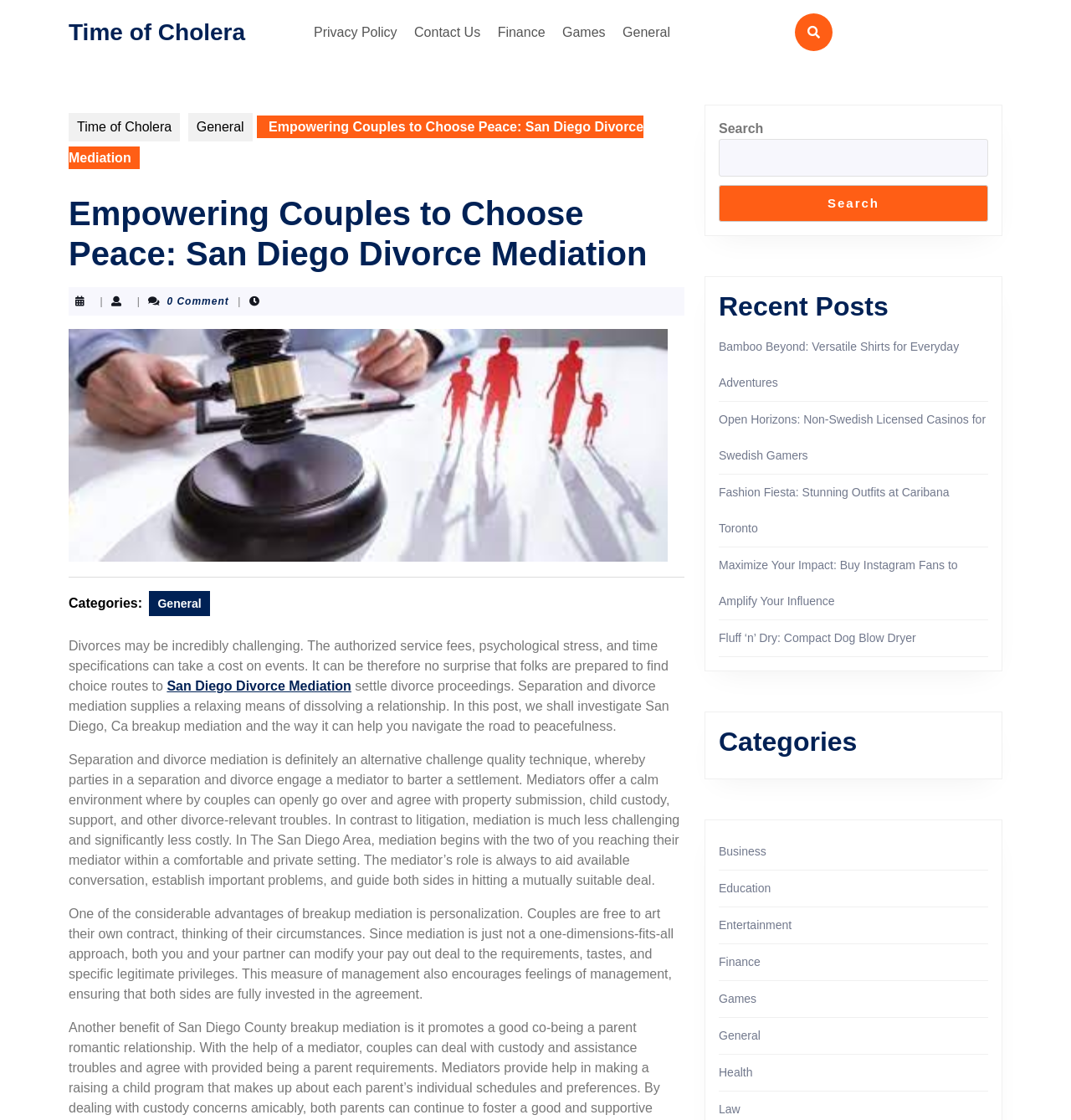What is the benefit of personalized agreements in divorce mediation?
Examine the screenshot and reply with a single word or phrase.

Feelings of control